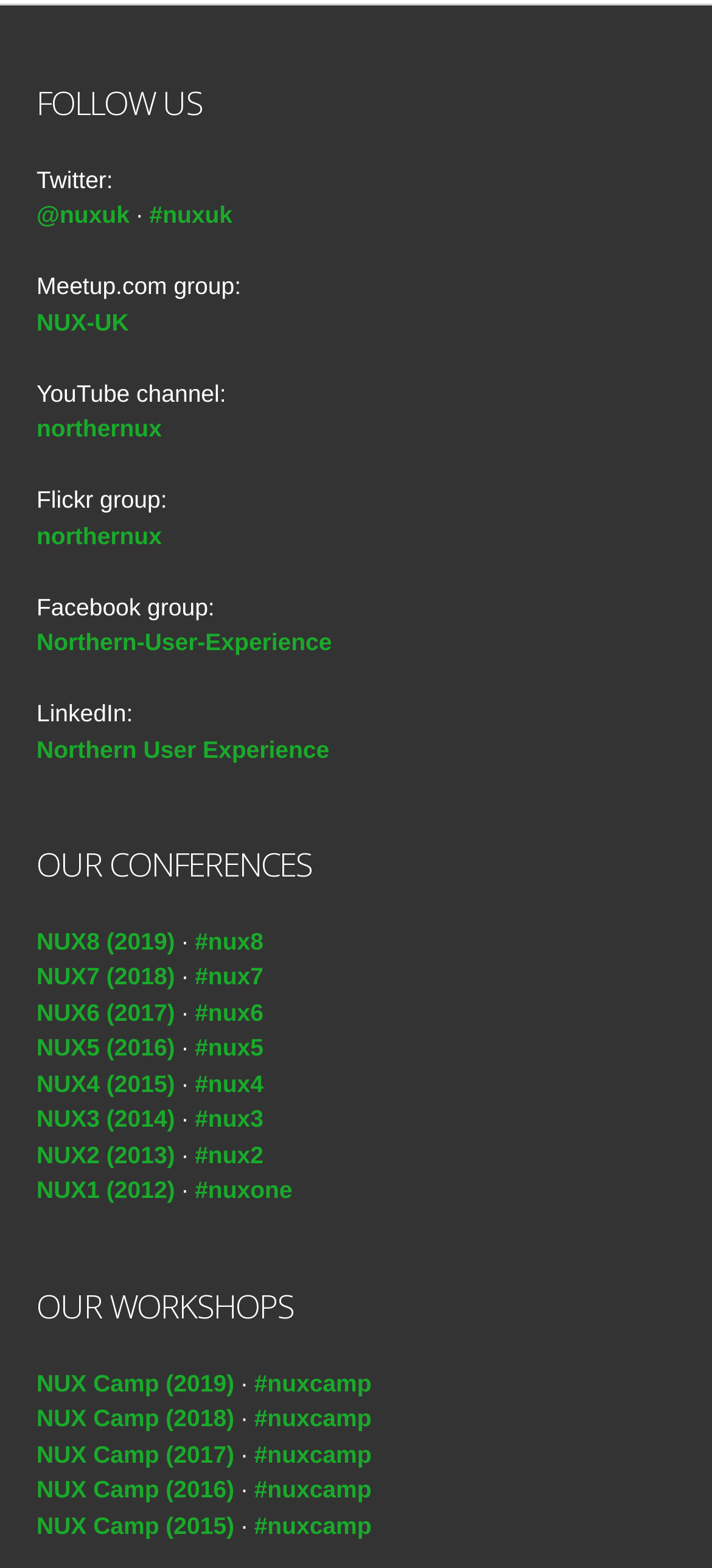Find the bounding box coordinates of the clickable area that will achieve the following instruction: "Join NUX-UK Meetup group".

[0.051, 0.196, 0.181, 0.214]